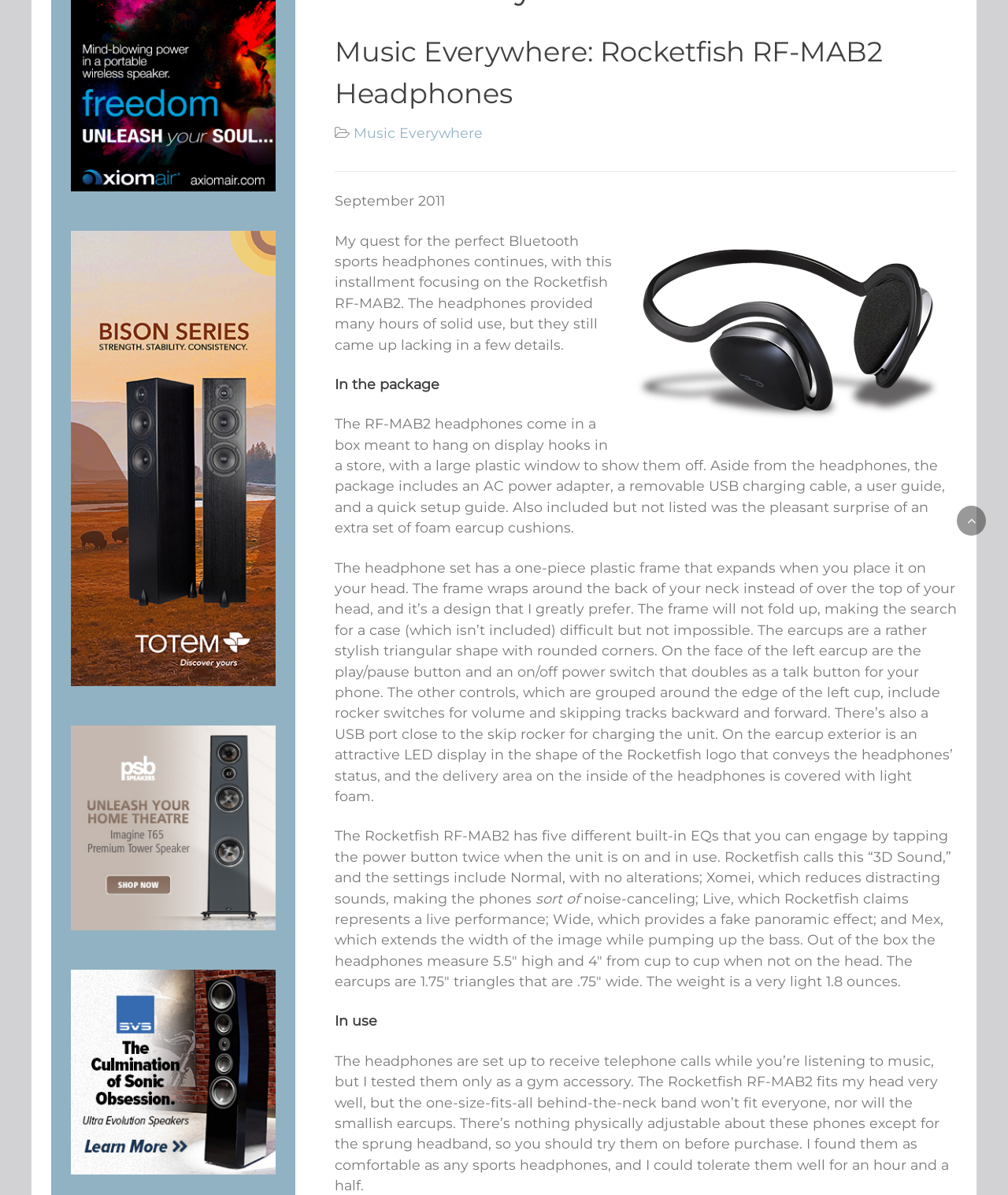Provide the bounding box coordinates for the UI element that is described by this text: "aria-label="Back To Top"". The coordinates should be in the form of four float numbers between 0 and 1: [left, top, right, bottom].

[0.949, 0.423, 0.978, 0.448]